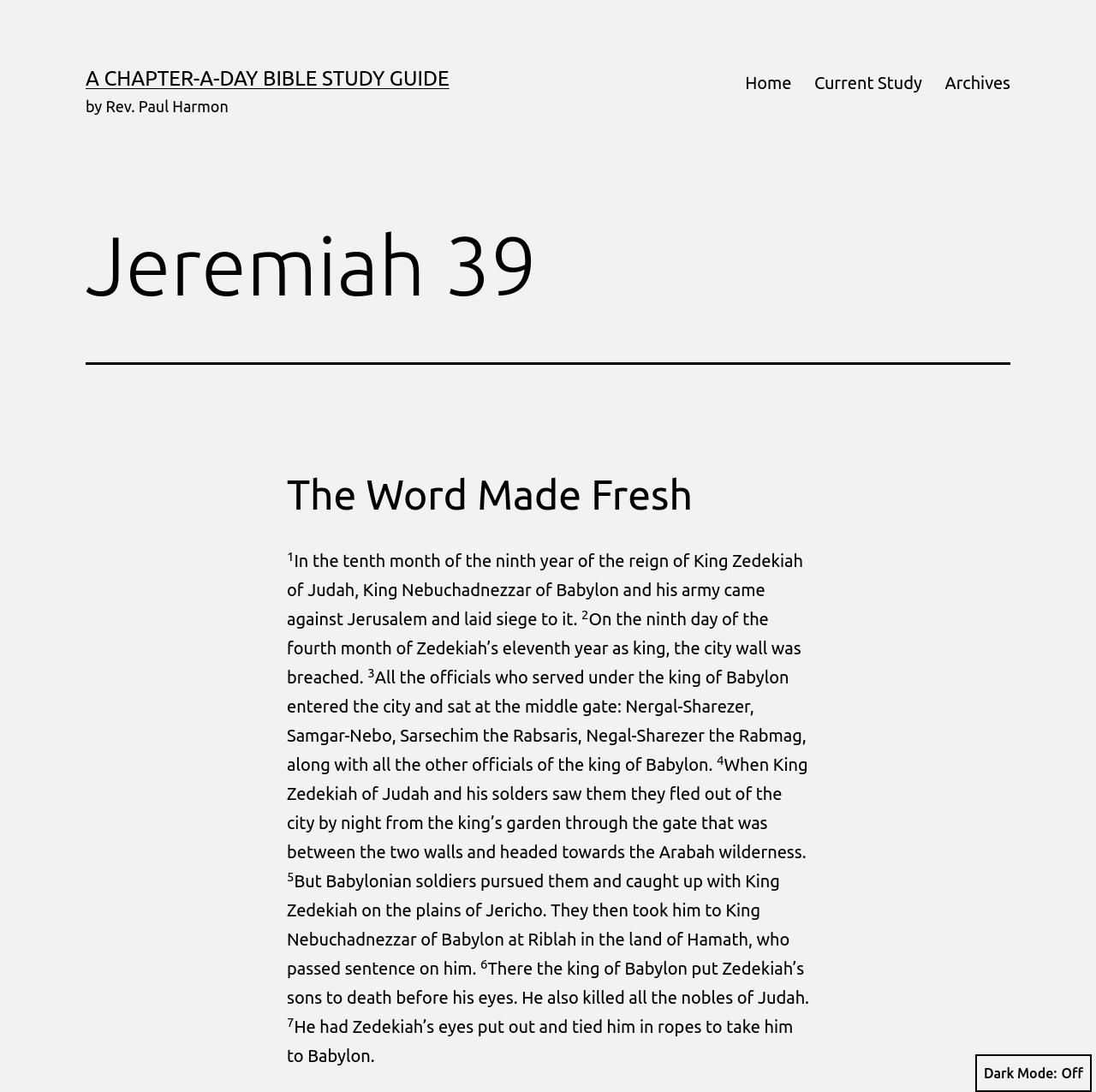Who is the author of the Bible study guide?
Based on the image, provide your answer in one word or phrase.

Rev. Paul Harmon